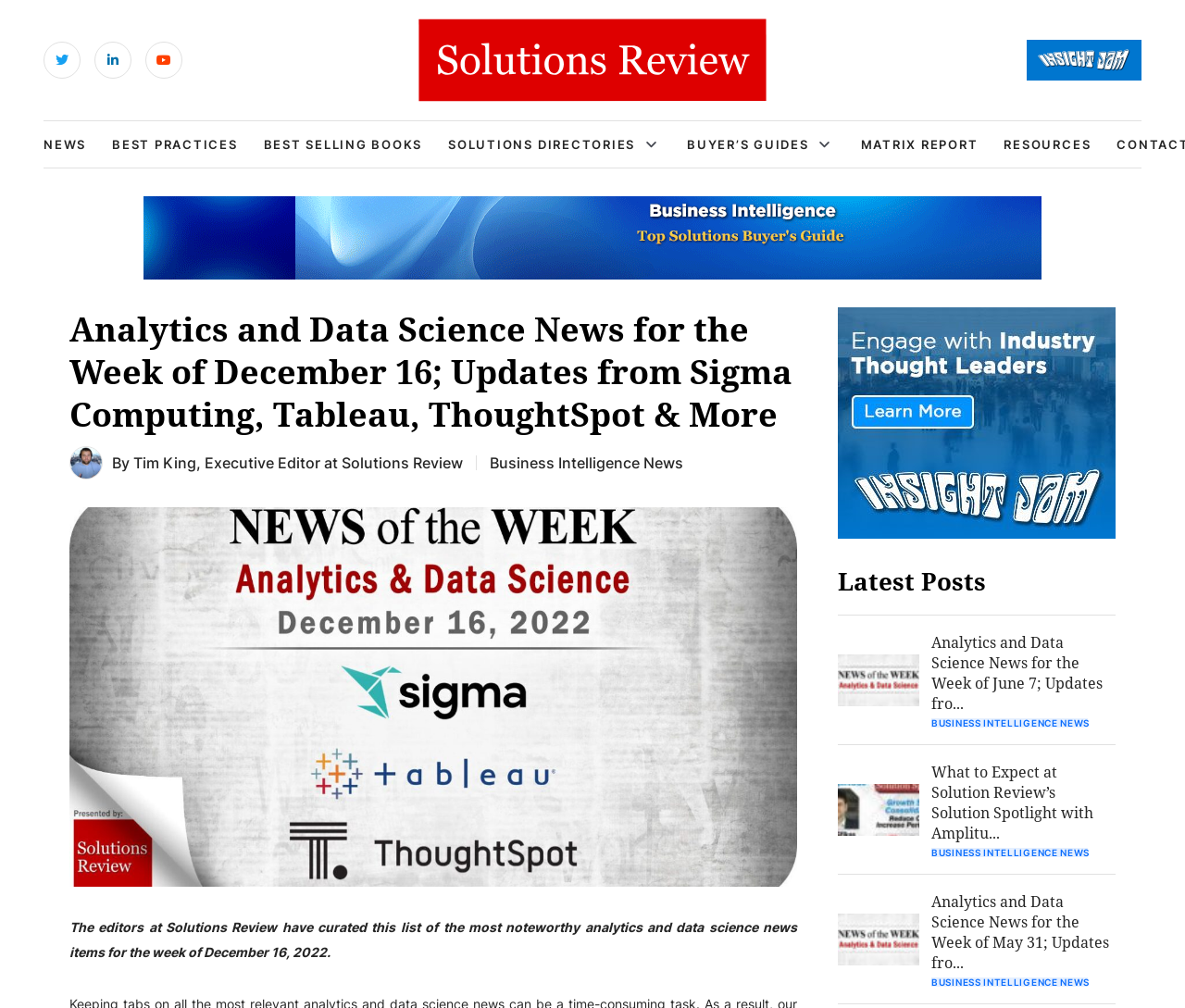Please identify the bounding box coordinates of the element's region that needs to be clicked to fulfill the following instruction: "Search for something". The bounding box coordinates should consist of four float numbers between 0 and 1, i.e., [left, top, right, bottom].

[0.912, 0.046, 0.944, 0.083]